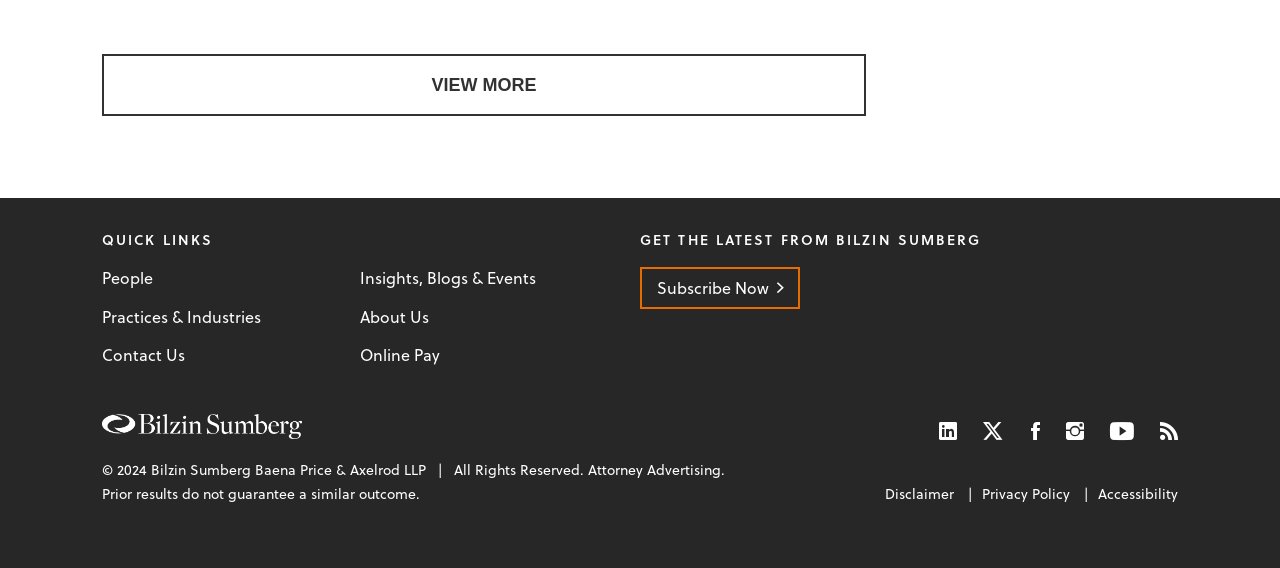What is the last link in the 'QUICK LINKS' section?
Use the image to answer the question with a single word or phrase.

Contact Us